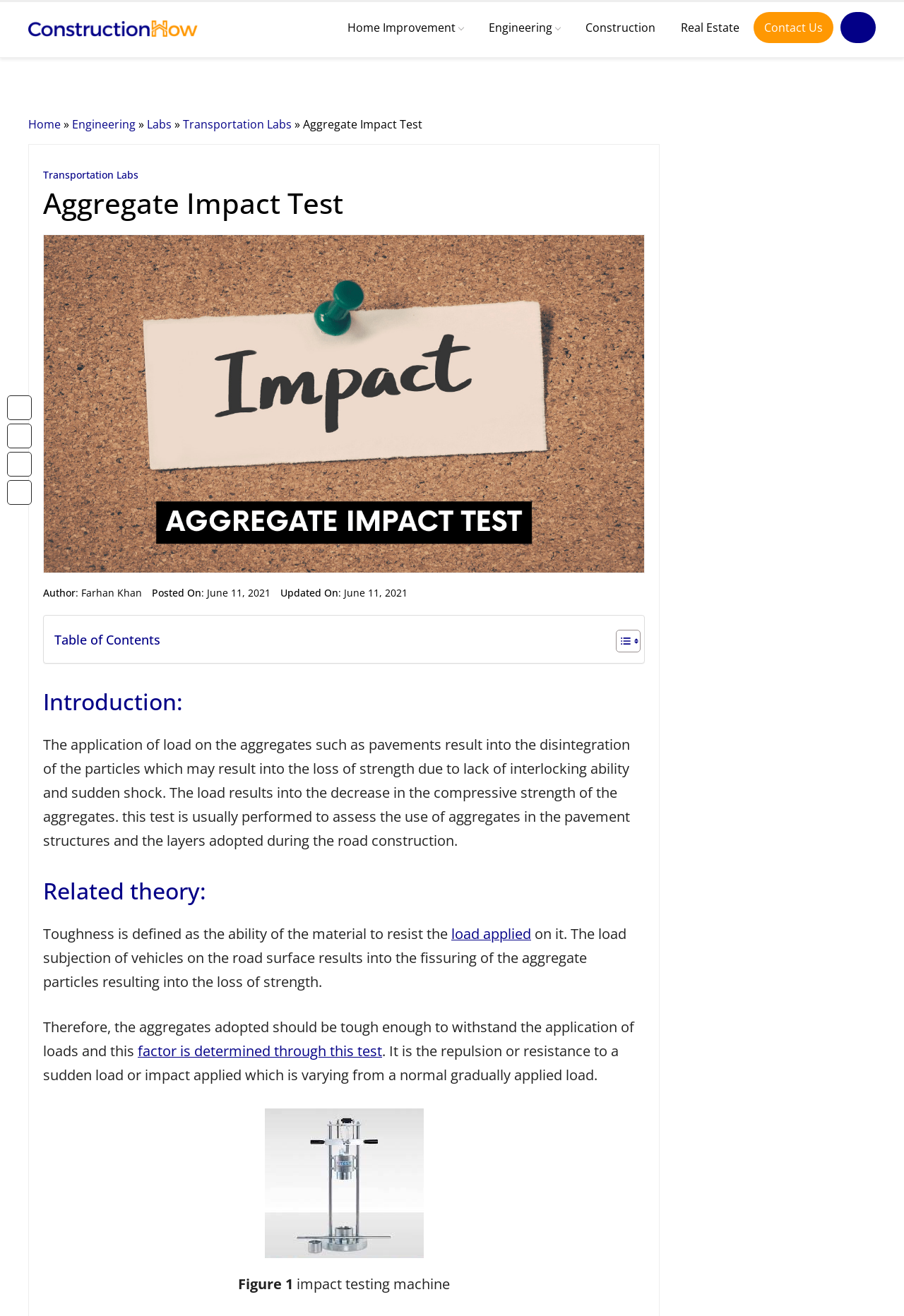What is shown in Figure 1?
Look at the image and respond with a single word or a short phrase.

Impact testing machine